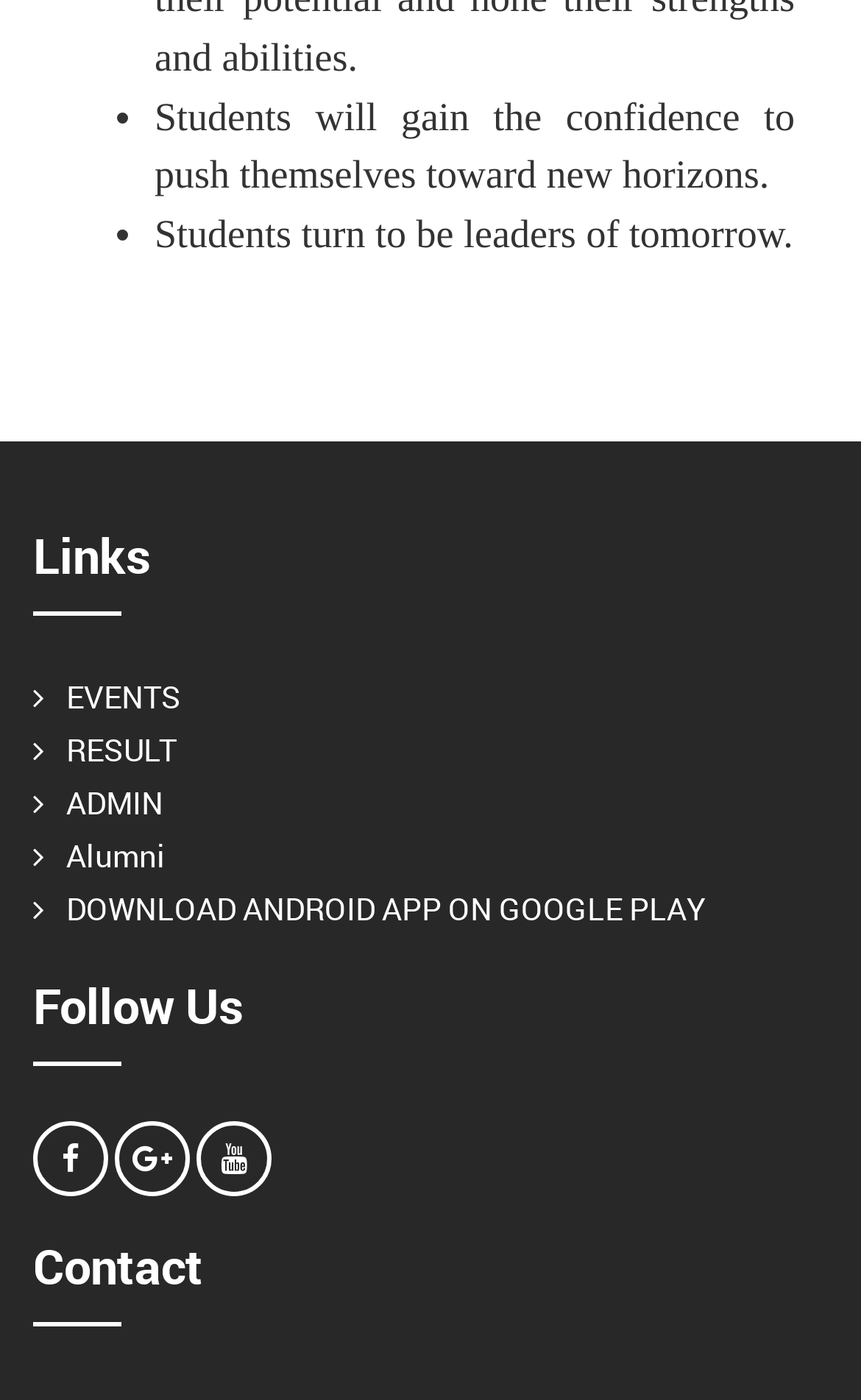Provide a one-word or one-phrase answer to the question:
What is the last section on the webpage?

Contact